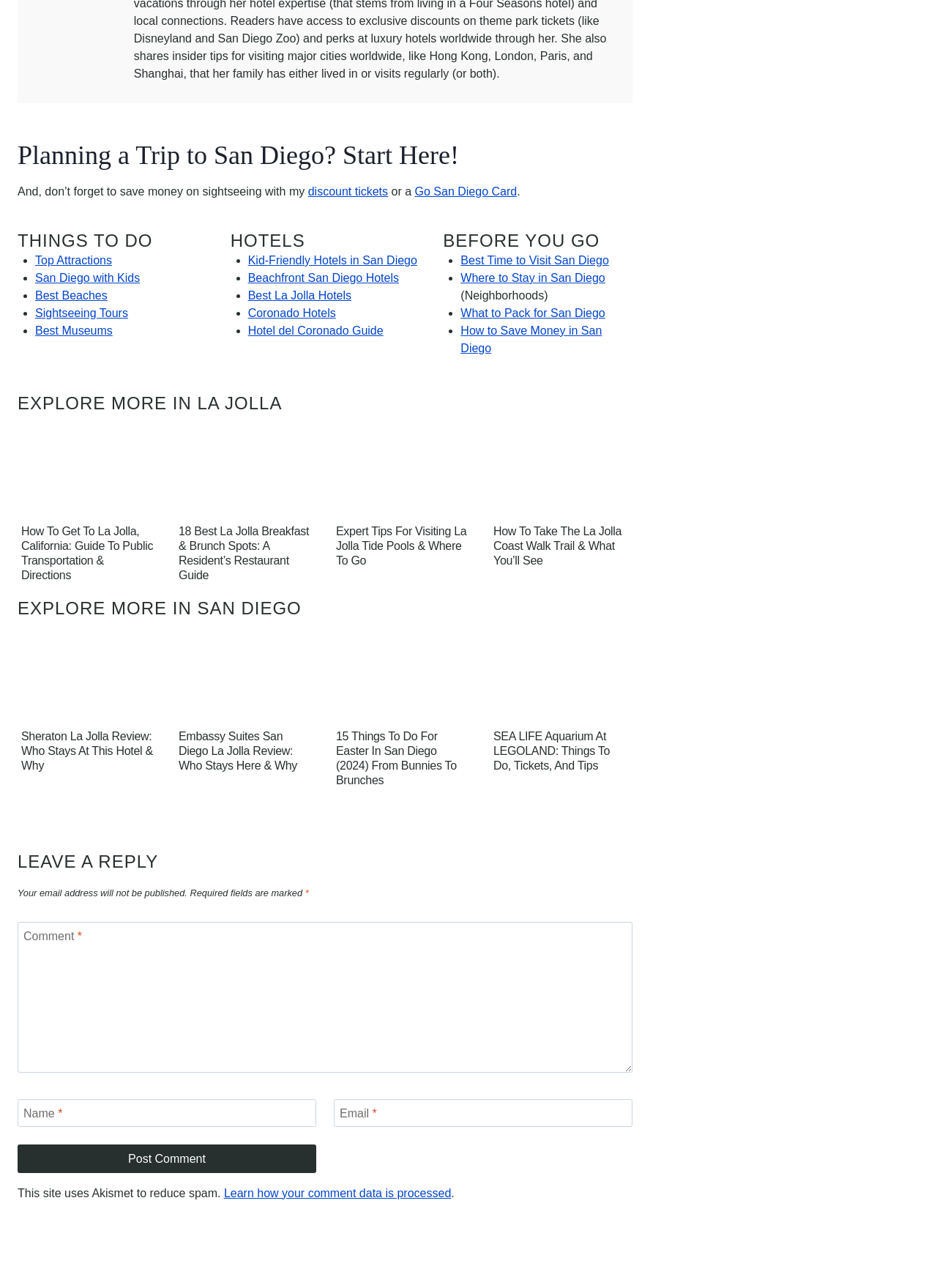Provide the bounding box coordinates for the UI element described in this sentence: "Go San Diego Card". The coordinates should be four float values between 0 and 1, i.e., [left, top, right, bottom].

[0.443, 0.144, 0.552, 0.153]